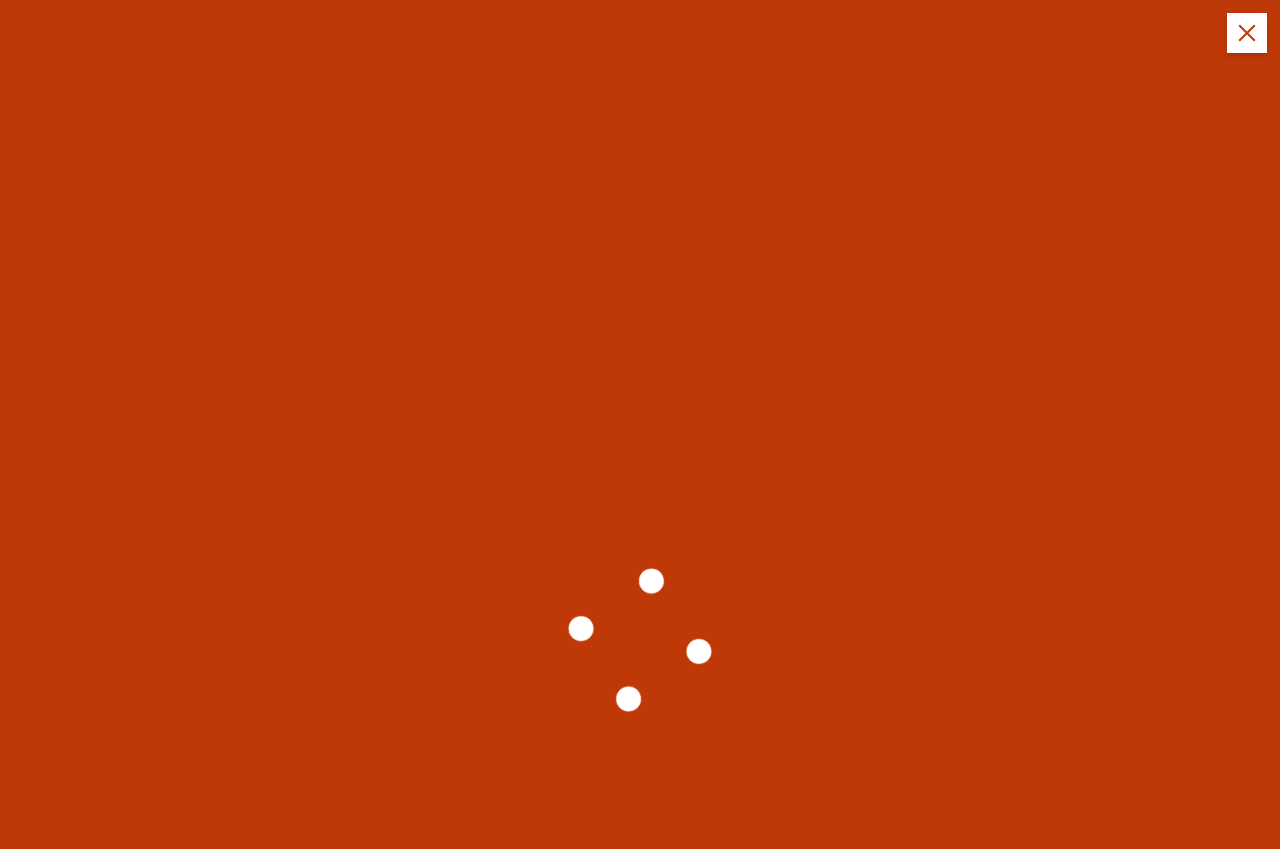Show the bounding box coordinates for the HTML element described as: "parent_node: Just another WordPress site".

[0.012, 0.088, 0.153, 0.159]